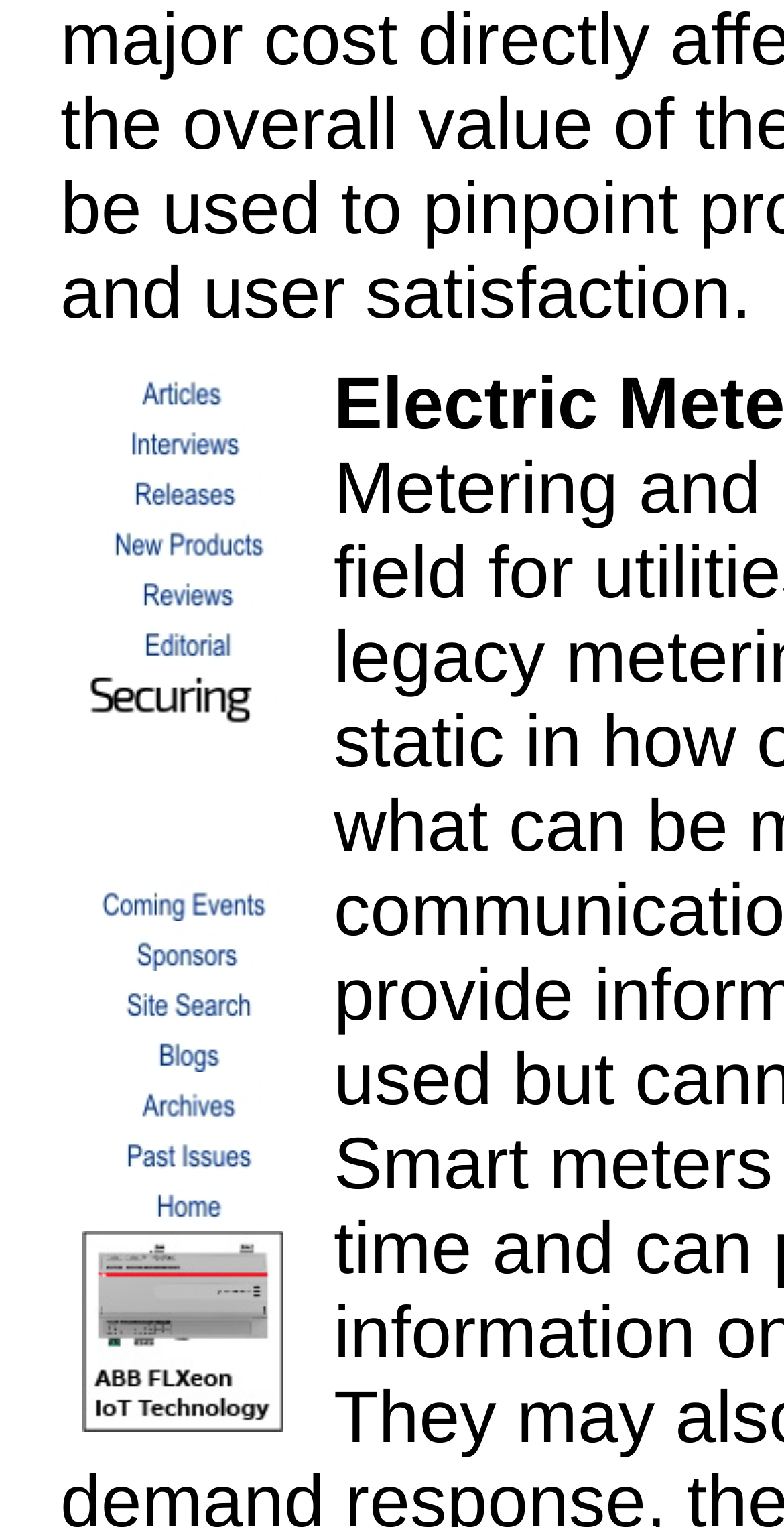Please identify the bounding box coordinates of the clickable area that will allow you to execute the instruction: "Register here".

None